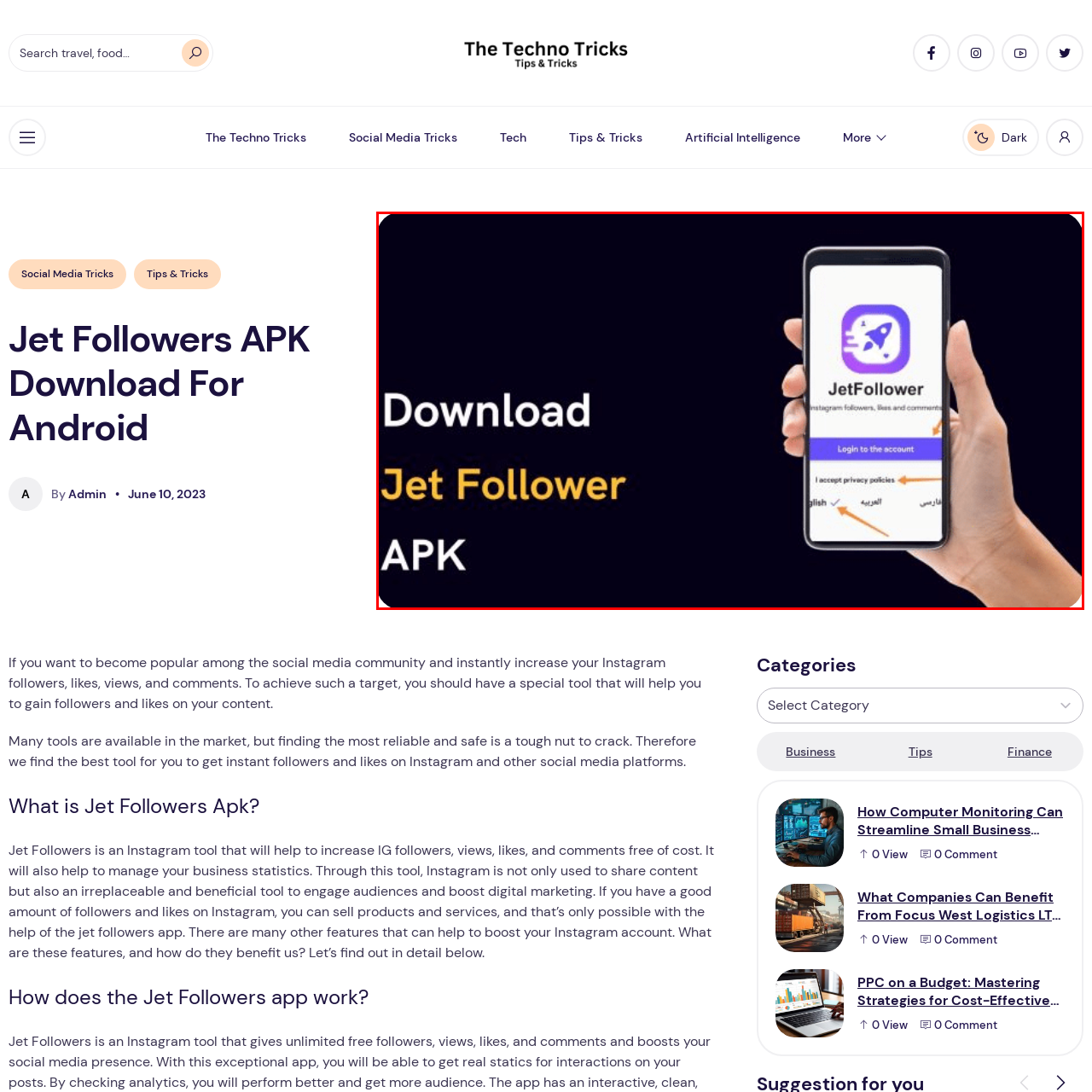Check the picture within the red bounding box and provide a brief answer using one word or phrase: What is the purpose of the app?

Increase Instagram followers